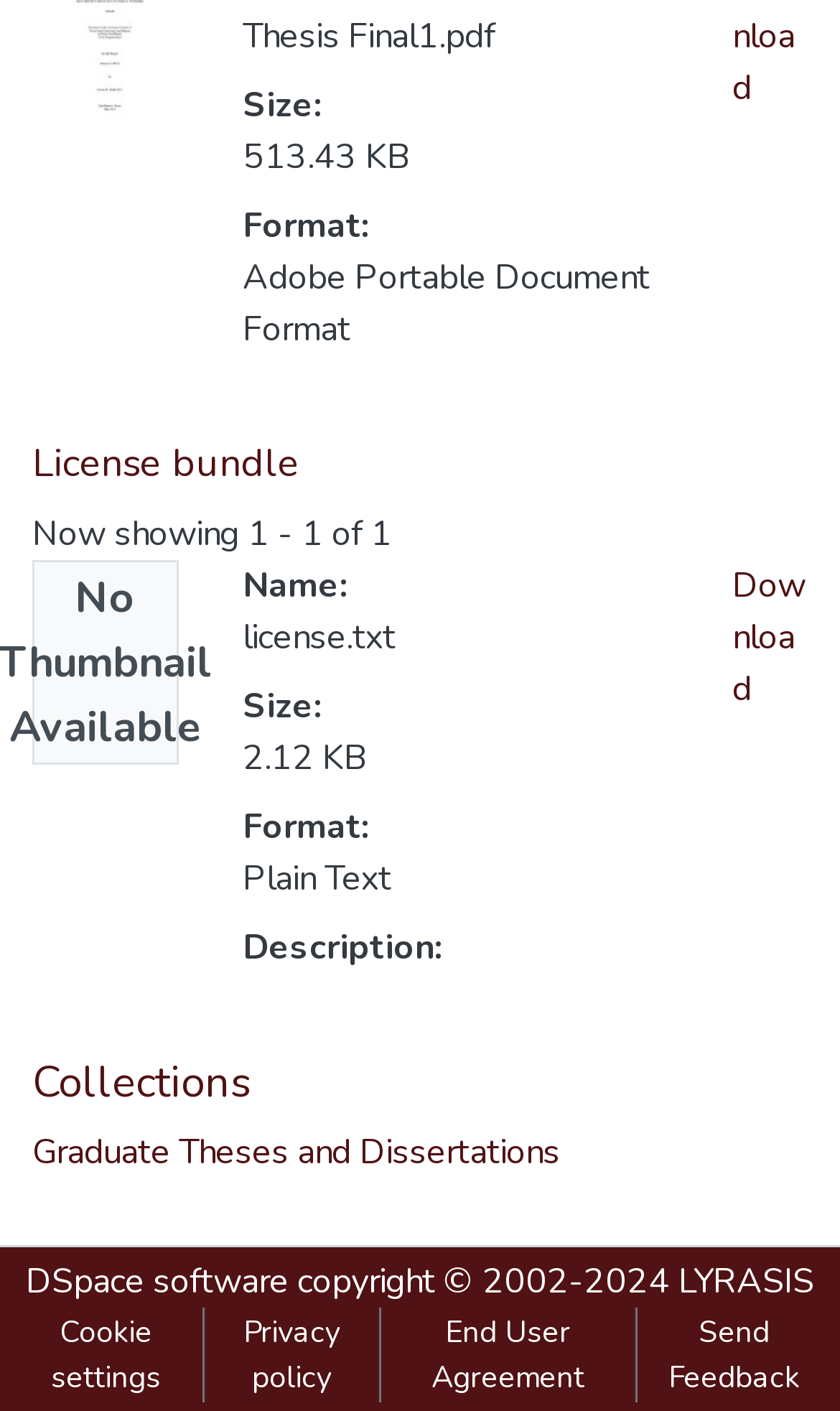Please determine the bounding box coordinates of the element to click in order to execute the following instruction: "Download the file". The coordinates should be four float numbers between 0 and 1, specified as [left, top, right, bottom].

[0.872, 0.398, 0.959, 0.505]